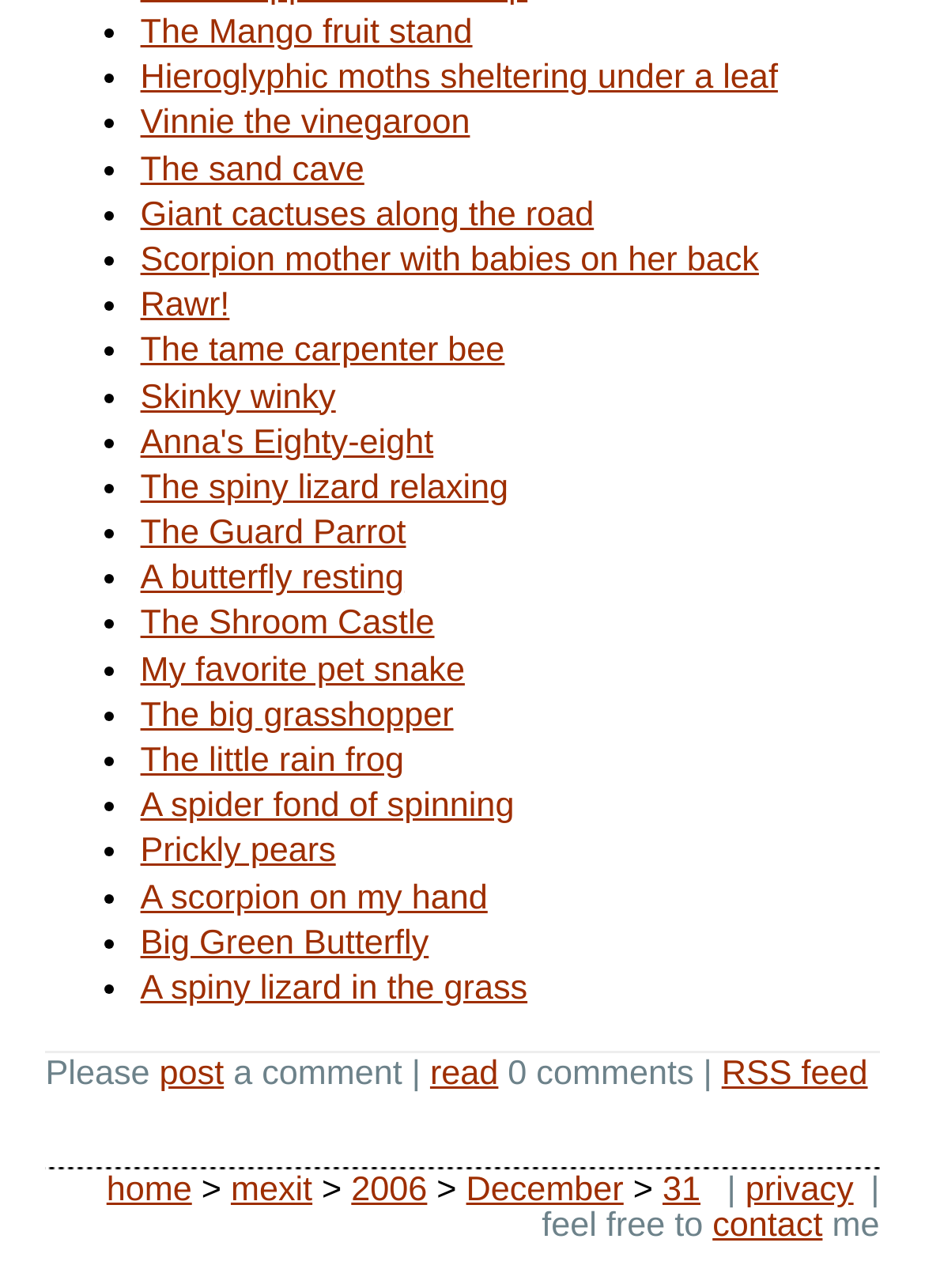Could you determine the bounding box coordinates of the clickable element to complete the instruction: "Go to home page"? Provide the coordinates as four float numbers between 0 and 1, i.e., [left, top, right, bottom].

[0.115, 0.91, 0.207, 0.939]